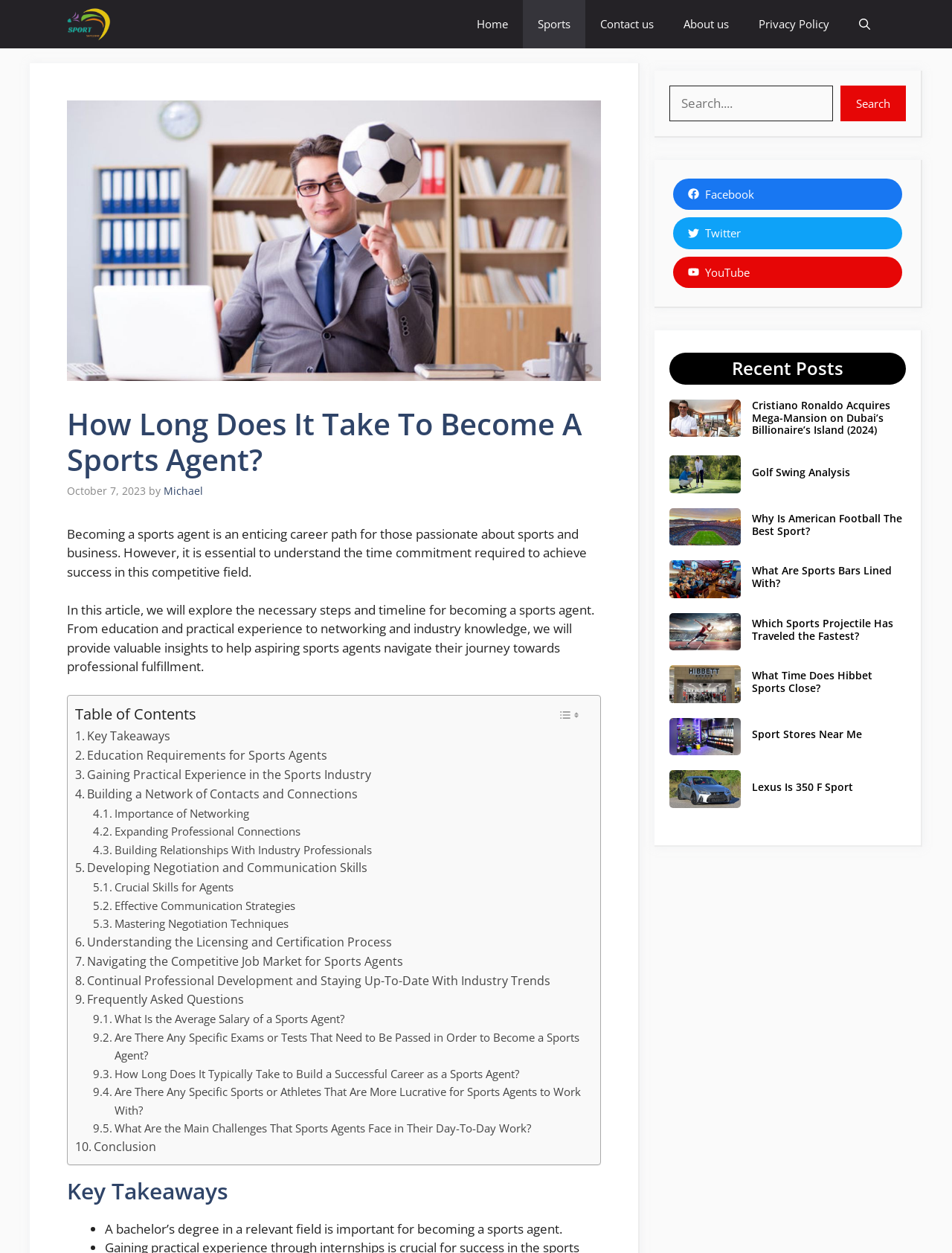Specify the bounding box coordinates of the area to click in order to follow the given instruction: "Visit the 'Facebook' page."

[0.707, 0.142, 0.948, 0.167]